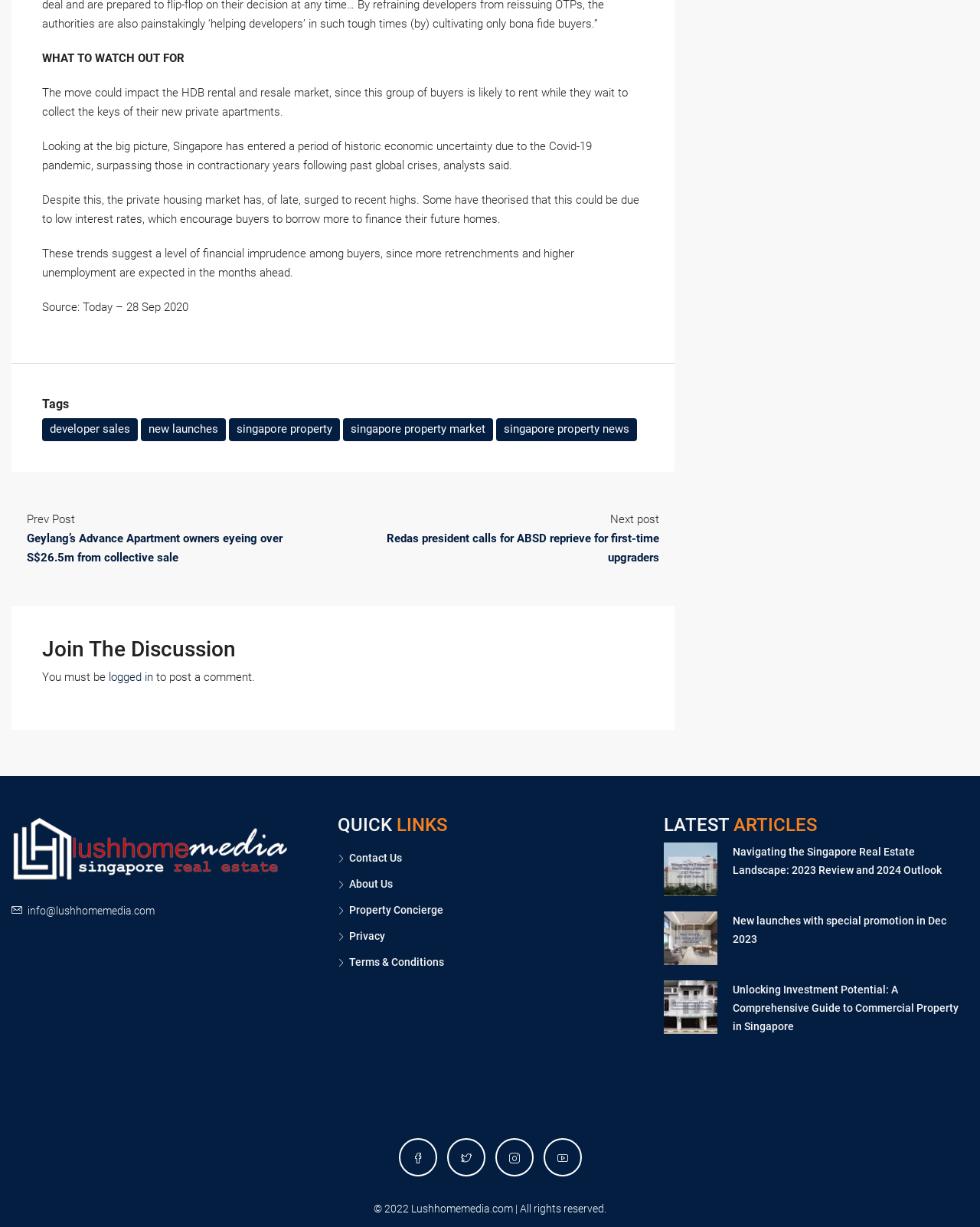Find the bounding box coordinates of the clickable area that will achieve the following instruction: "Join the discussion".

[0.043, 0.518, 0.657, 0.539]